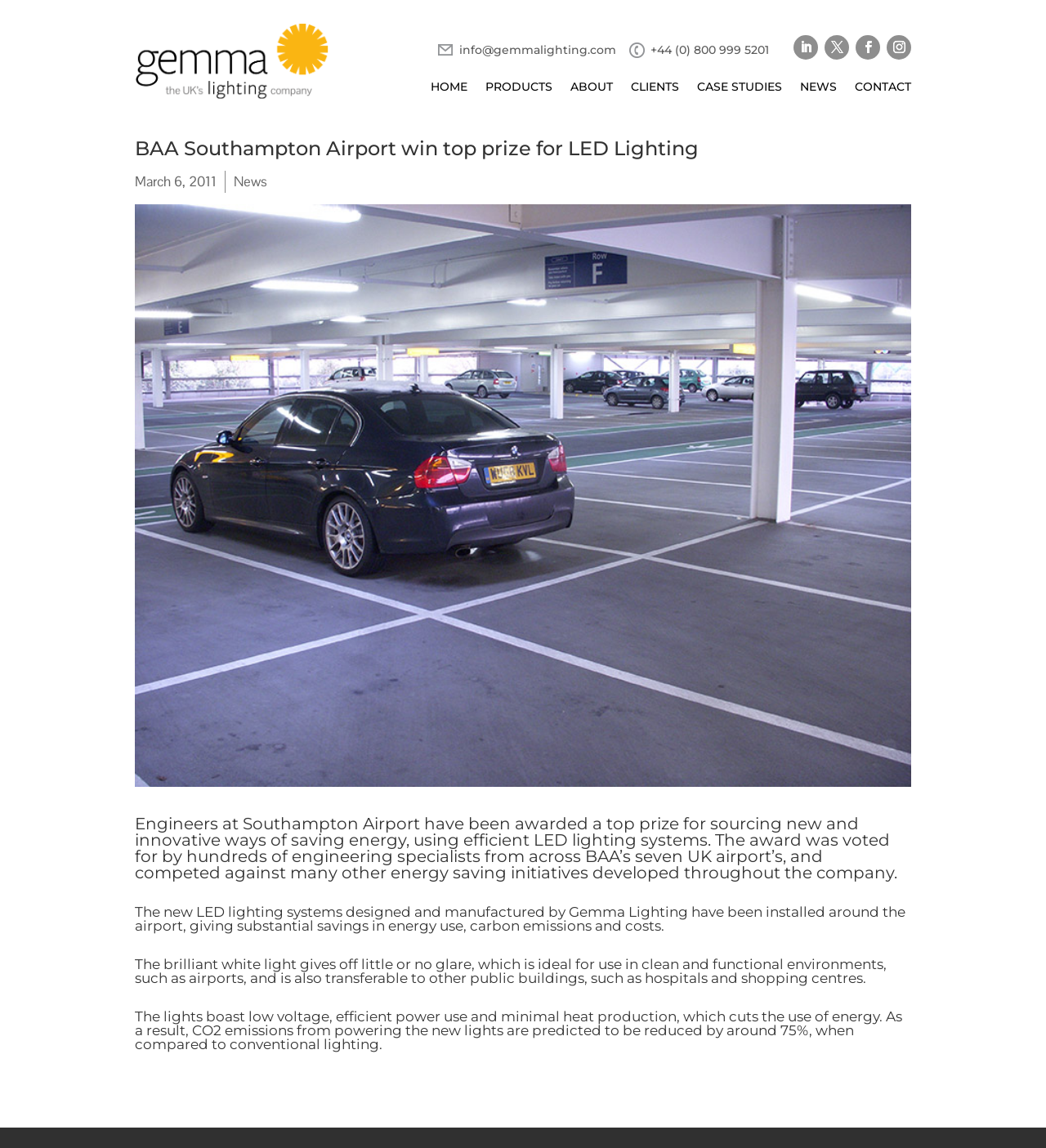What is the ideal environment for the new LED lighting systems?
Using the image provided, answer with just one word or phrase.

Clean and functional environments